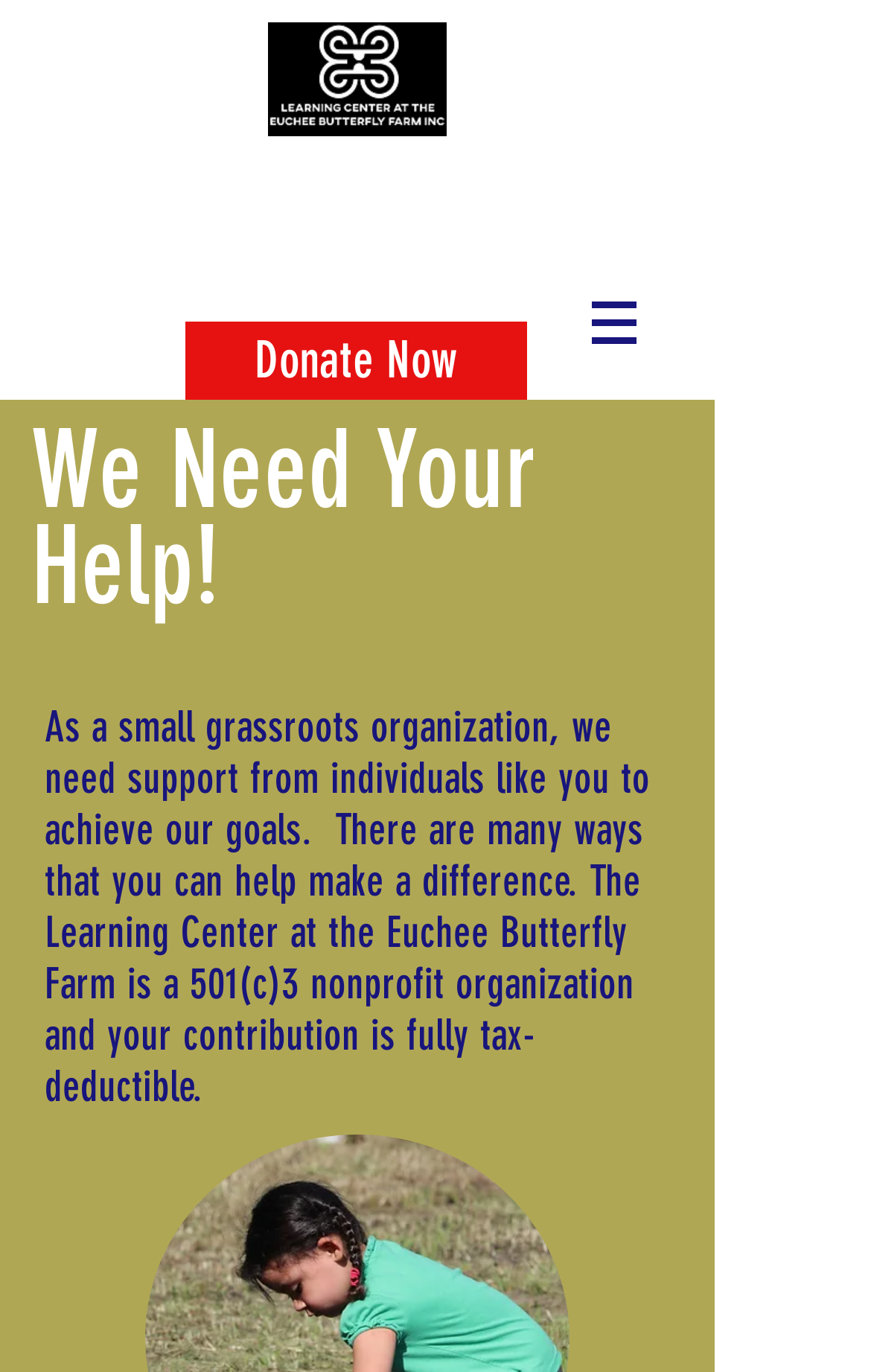What type of organization is the Learning Center at the Euchee Butterfly Farm?
Based on the image, answer the question with as much detail as possible.

This answer can be obtained by reading the paragraph of text that starts with 'As a small grassroots organization...'. The text explicitly states that the Learning Center at the Euchee Butterfly Farm is a 501(c)3 nonprofit organization.